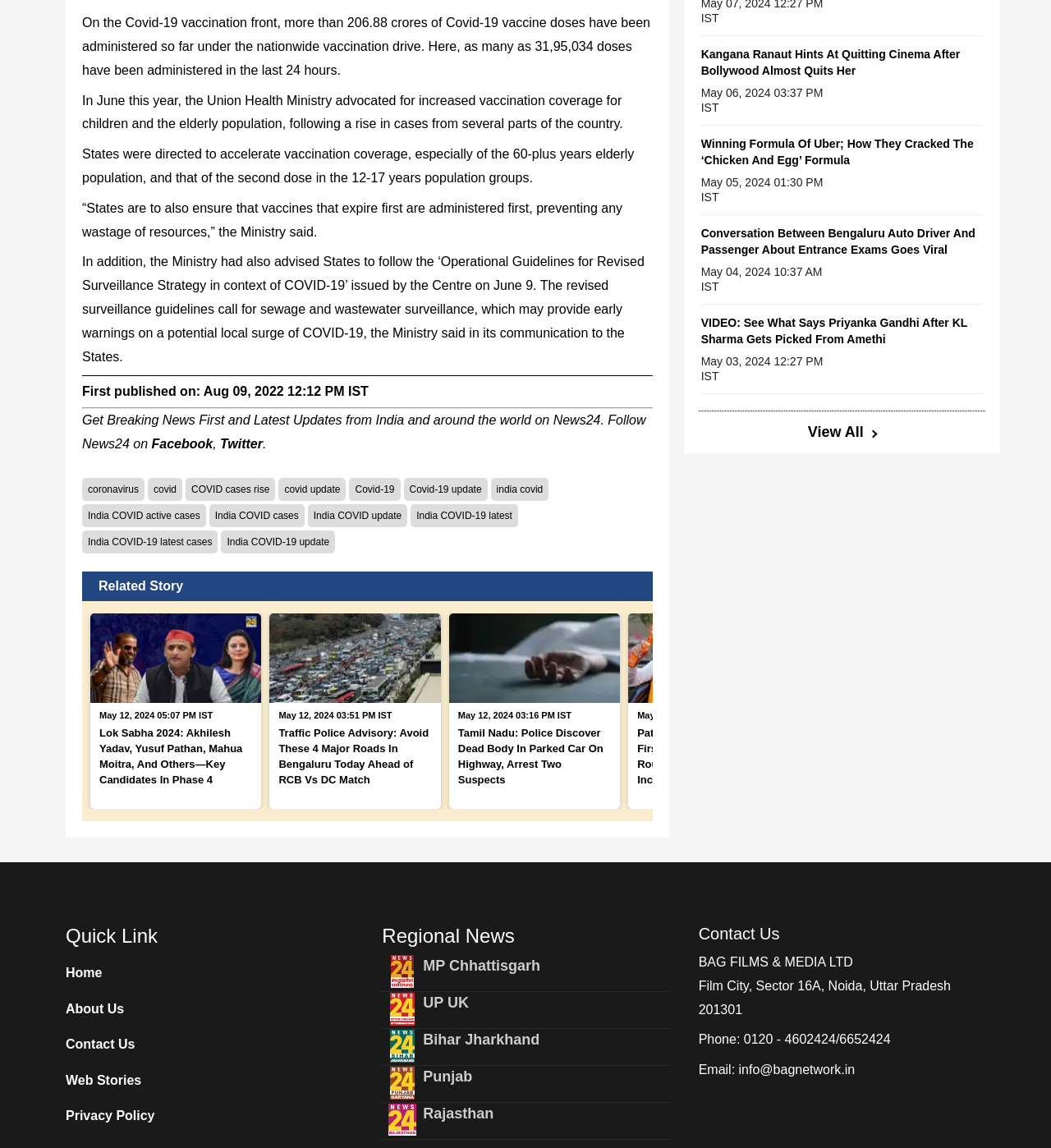Determine the bounding box for the described HTML element: "India COVID-19 latest". Ensure the coordinates are four float numbers between 0 and 1 in the format [left, top, right, bottom].

[0.391, 0.439, 0.493, 0.459]